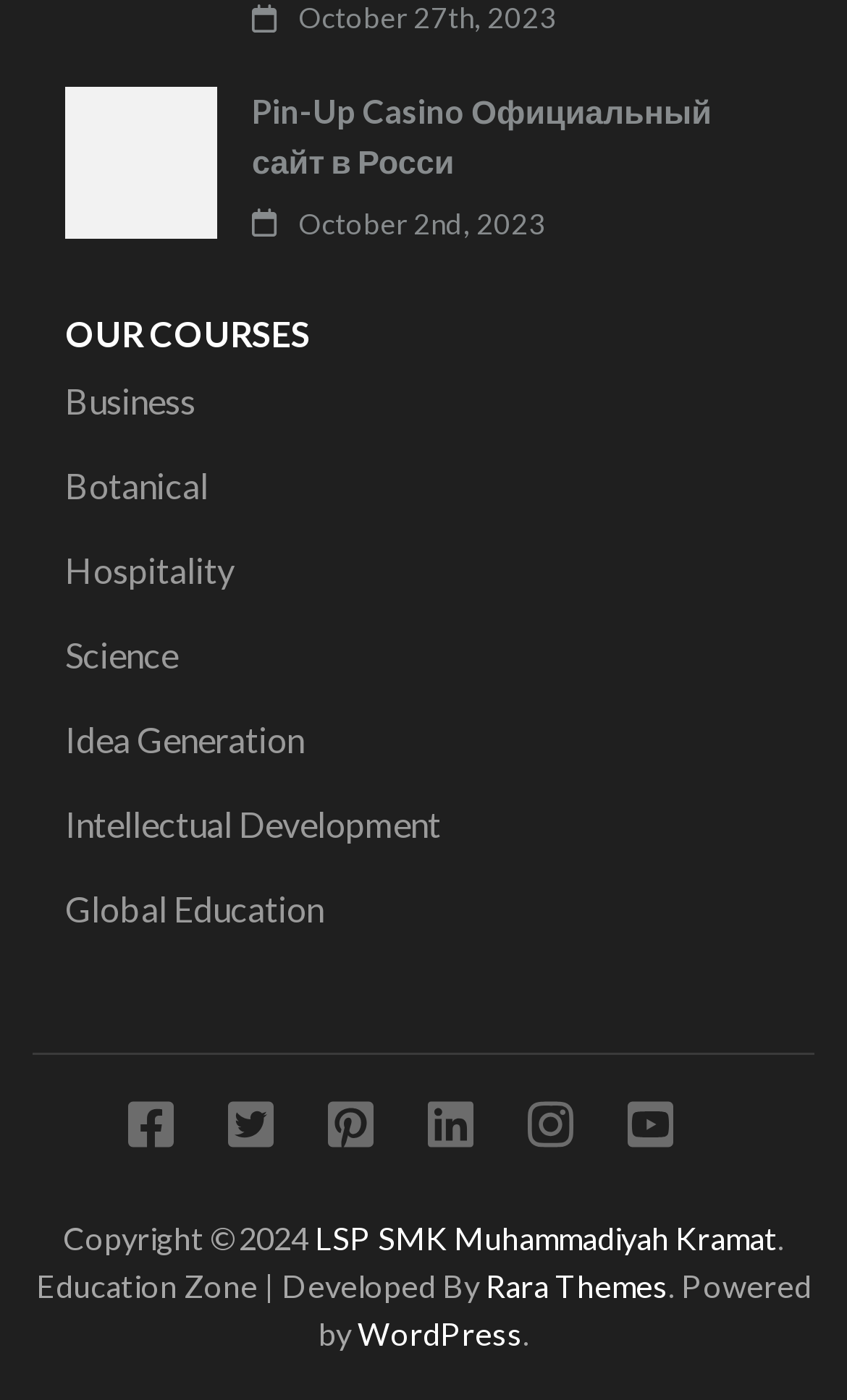Provide your answer to the question using just one word or phrase: What is the name of the casino mentioned?

Pin-Up Casino